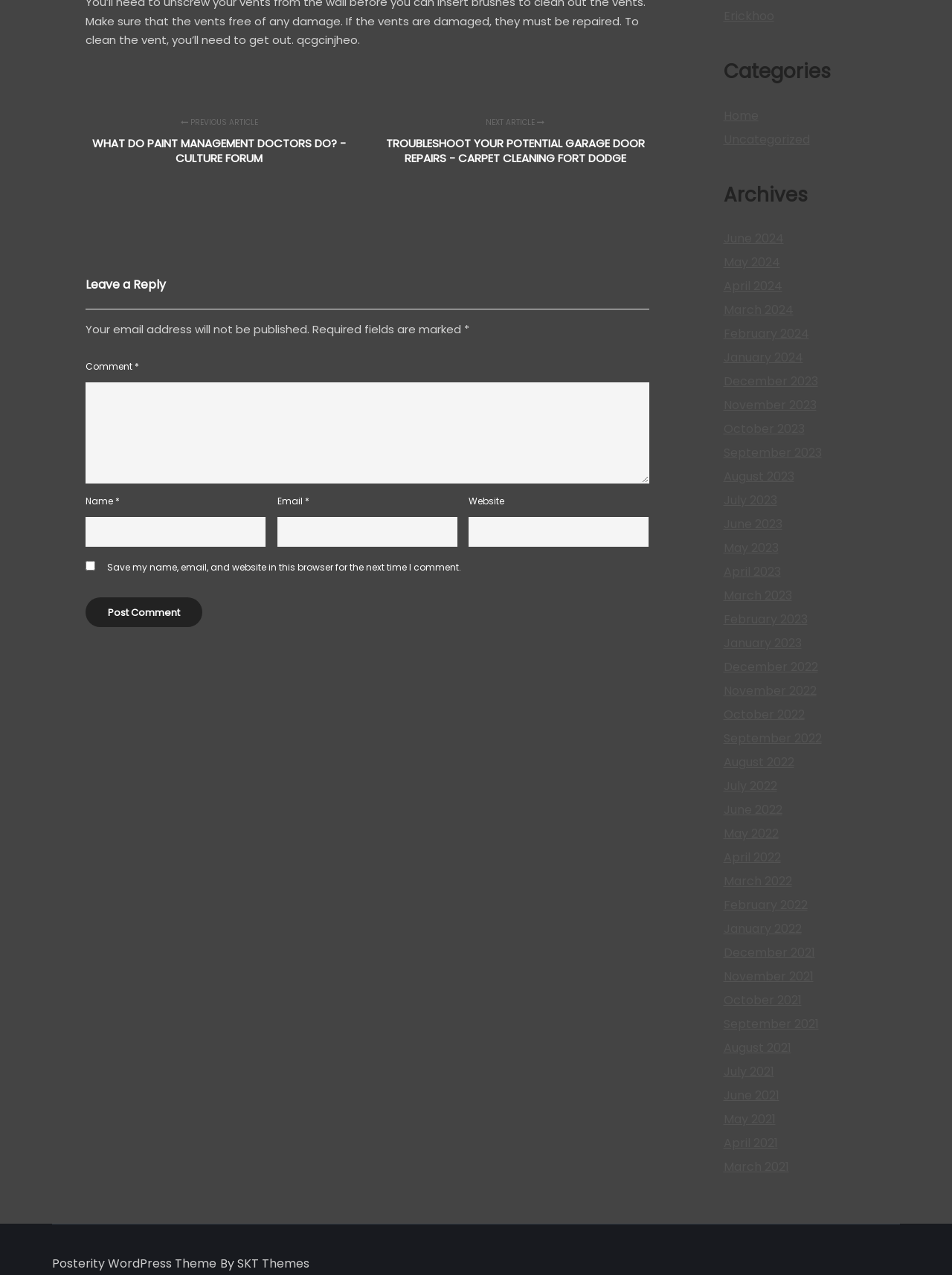Please identify the bounding box coordinates of the area I need to click to accomplish the following instruction: "Click the 'NEXT ARTICLE' link".

[0.386, 0.076, 0.682, 0.157]